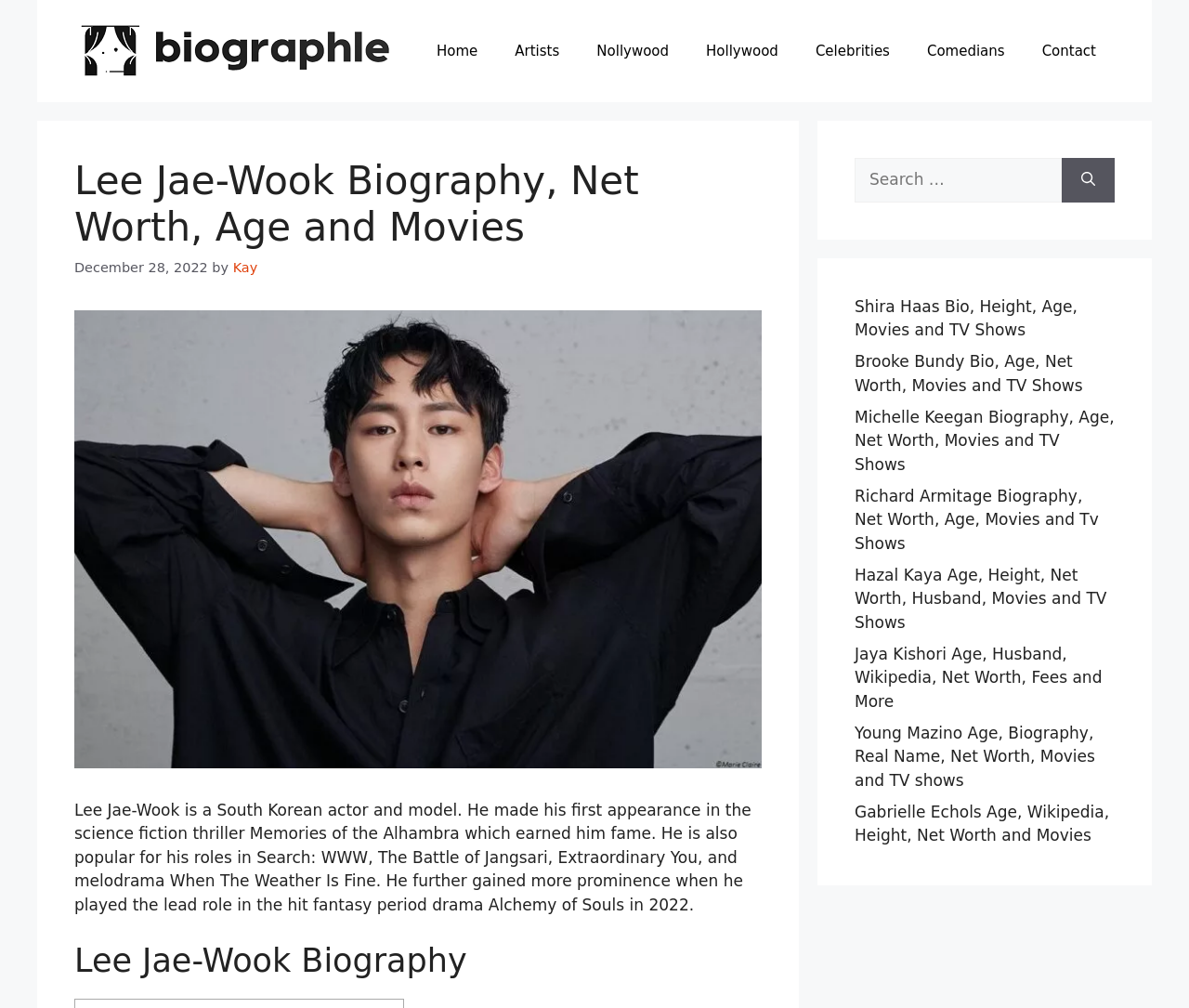Please find and generate the text of the main header of the webpage.

Lee Jae-Wook Biography, Net Worth, Age and Movies